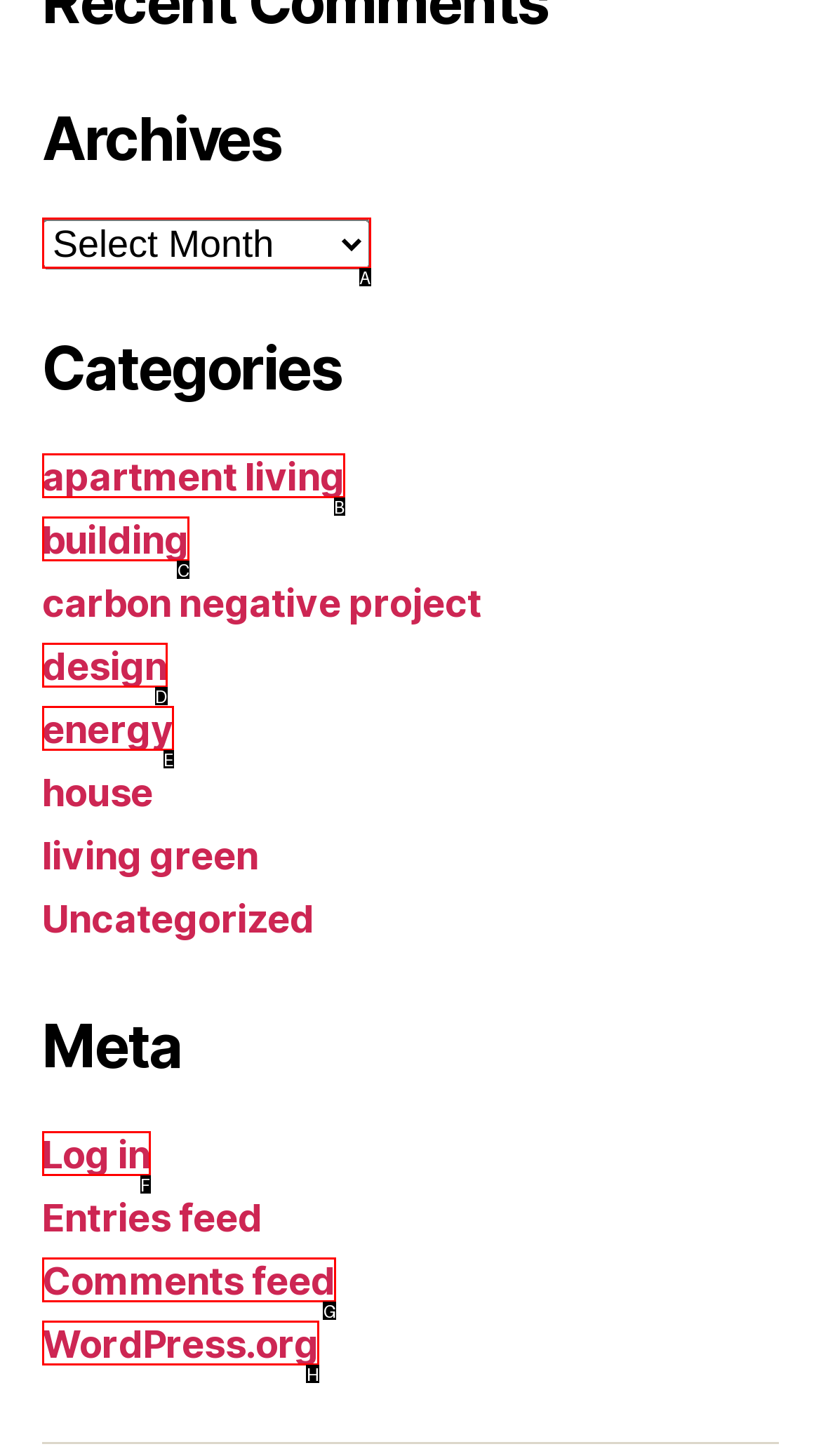Choose the UI element that best aligns with the description: WordPress.org
Respond with the letter of the chosen option directly.

H